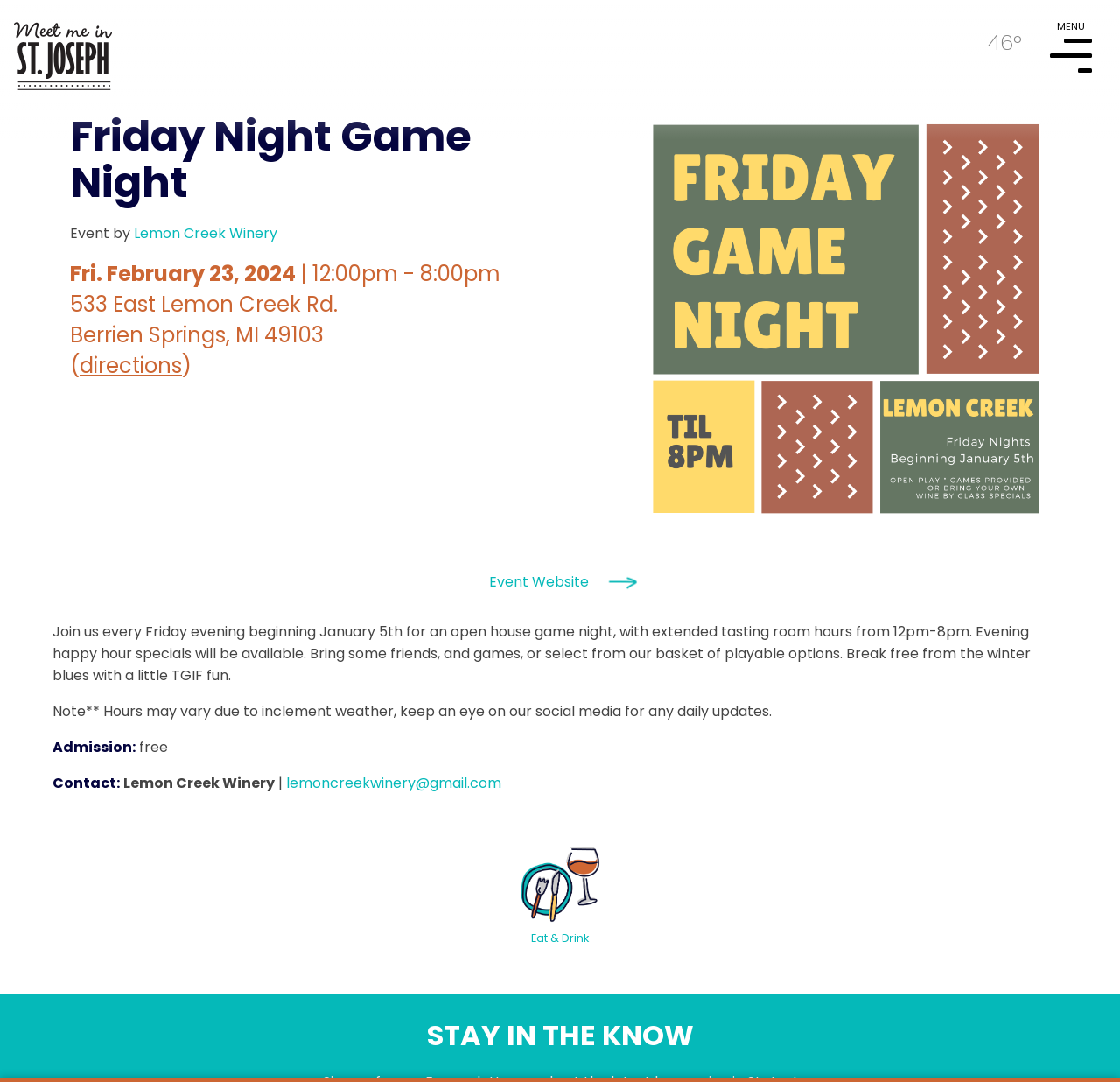Bounding box coordinates must be specified in the format (top-left x, top-left y, bottom-right x, bottom-right y). All values should be floating point numbers between 0 and 1. What are the bounding box coordinates of the UI element described as: Eat & Drink

[0.444, 0.769, 0.556, 0.873]